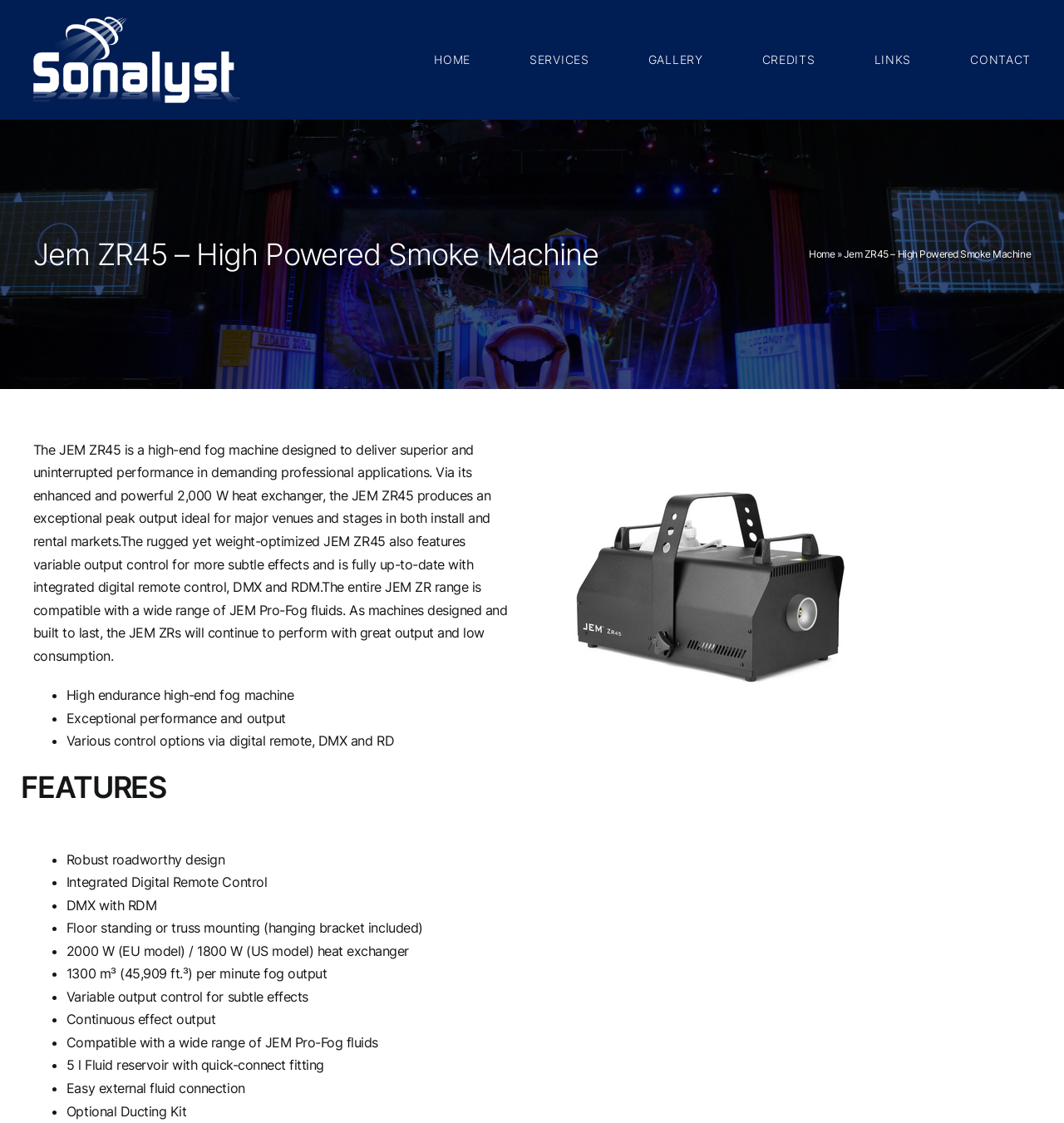Is the JEM ZR45 compatible with a wide range of fluids?
From the image, respond with a single word or phrase.

Yes